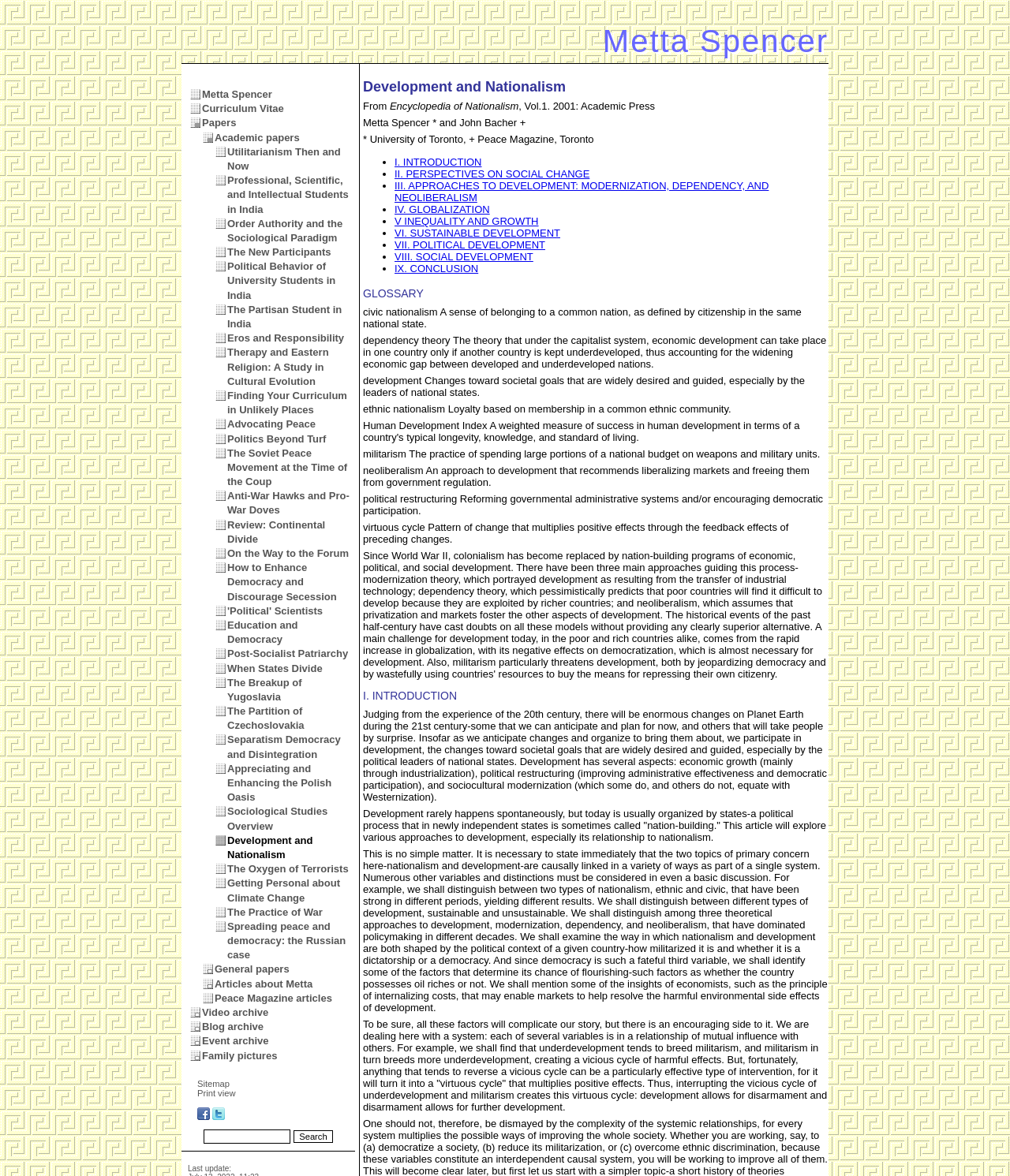Write a detailed summary of the webpage, including text, images, and layout.

This webpage is about Metta Spencer, a professor emeritus of sociology. At the top of the page, there are links to her name, curriculum vitae, and papers. Below these links, there is a list of academic papers with titles such as "Utilitarianism Then and Now", "Order Authority and the Sociological Paradigm", and "The New Participants". 

To the right of the list of papers, there is a heading "Development and Nationalism" followed by a brief description and a list of chapters, including "I. INTRODUCTION", "II. PERSPECTIVES ON SOCIAL CHANGE", and "III. APPROACHES TO DEVELOPMENT: MODERNIZATION, DEPENDENCY, AND NEOLIBERALISM". 

Further down the page, there is a section titled "GLOSSARY" with definitions of terms such as "civic nationalism", "dependency theory", "development", and "ethnic nationalism". 

At the bottom of the page, there are links to a video archive, blog archive, event archive, family pictures, sitemap, print view, and social media profiles. There is also a search bar and a button to search. The page was last updated, and the update date is displayed at the bottom.